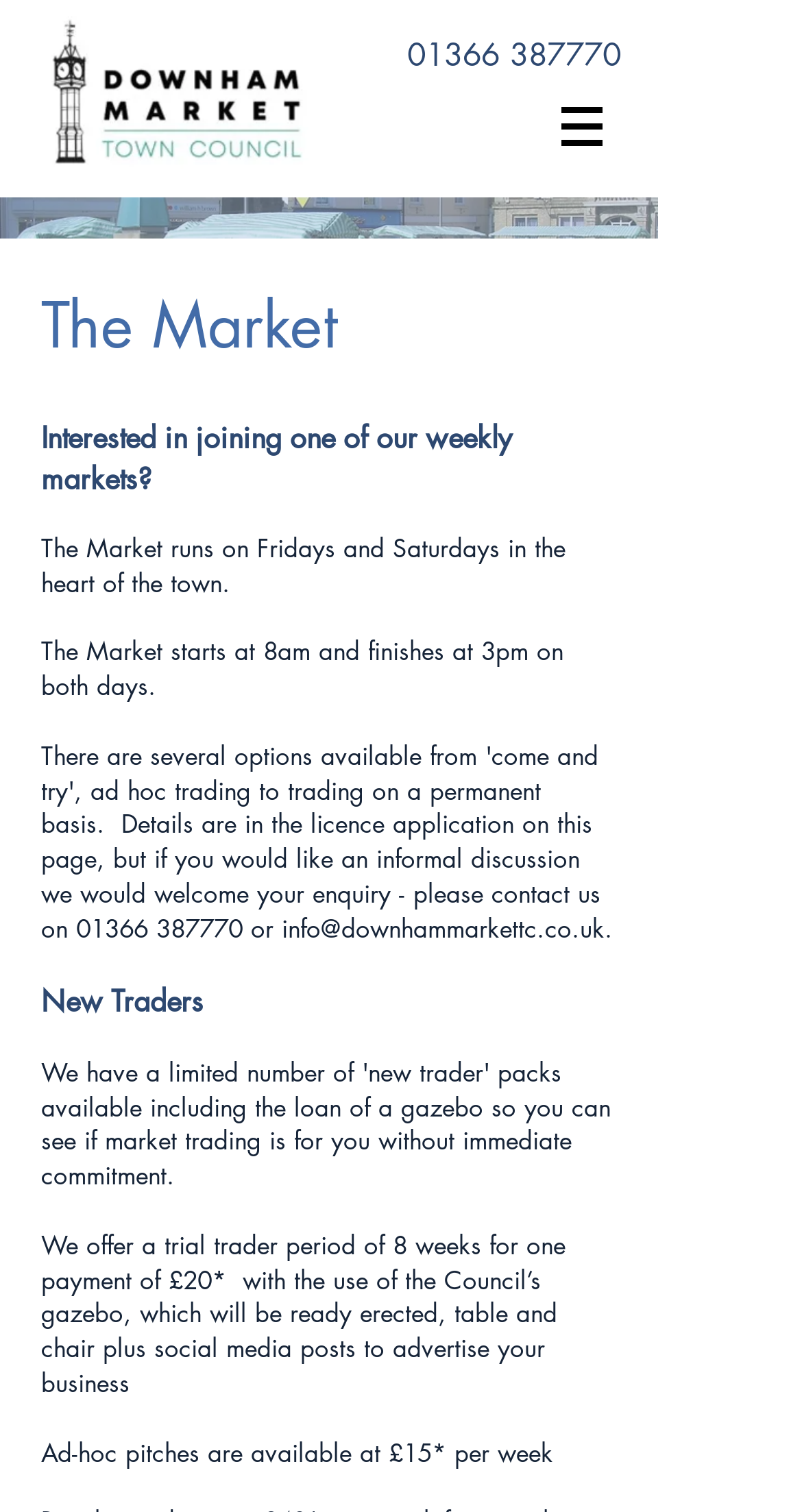Answer this question using a single word or a brief phrase:
What is the cost of the trial trader period?

£20